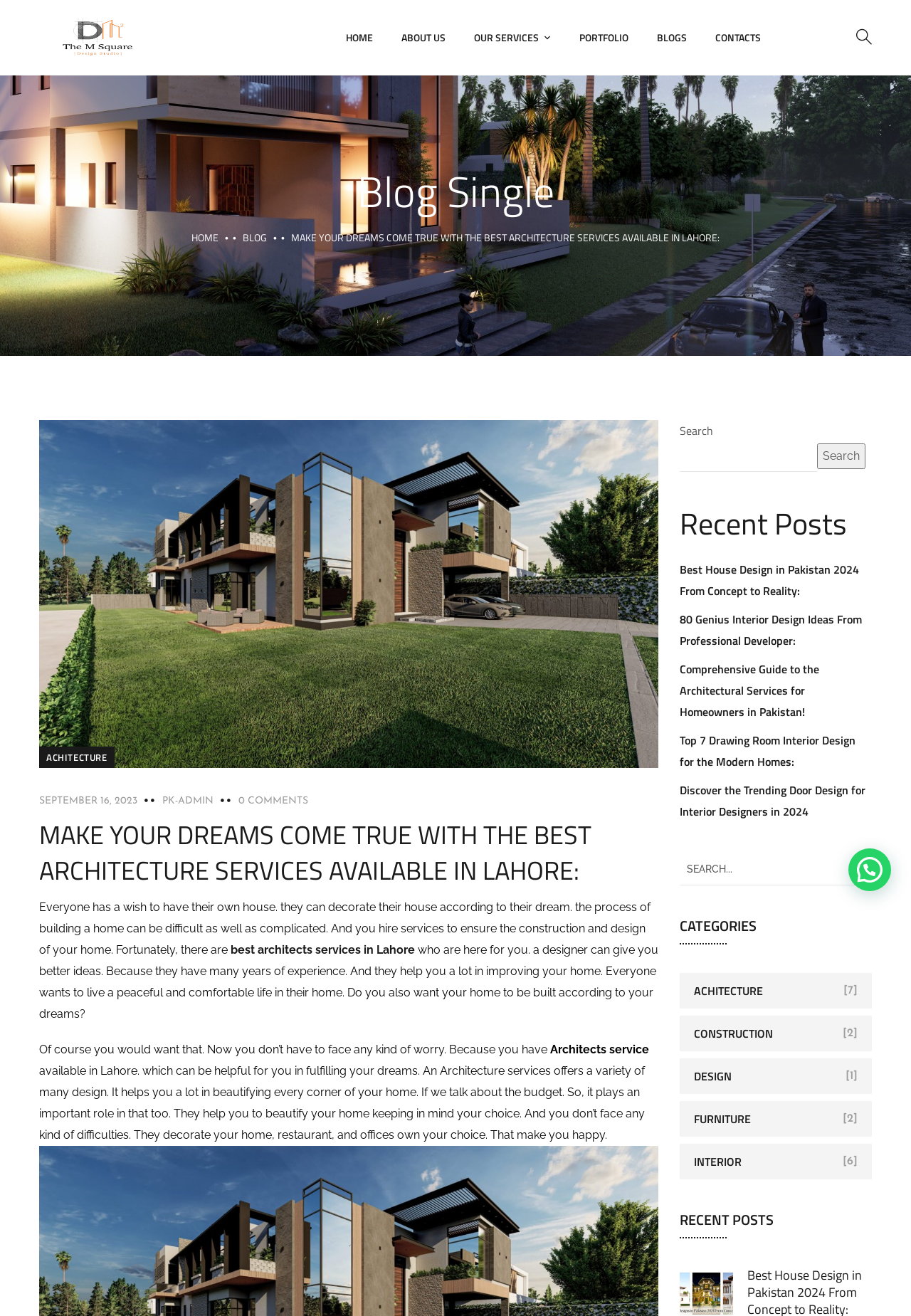Please locate the bounding box coordinates of the element that should be clicked to achieve the given instruction: "Explore the 'ACHITECTURE' category".

[0.746, 0.739, 0.957, 0.766]